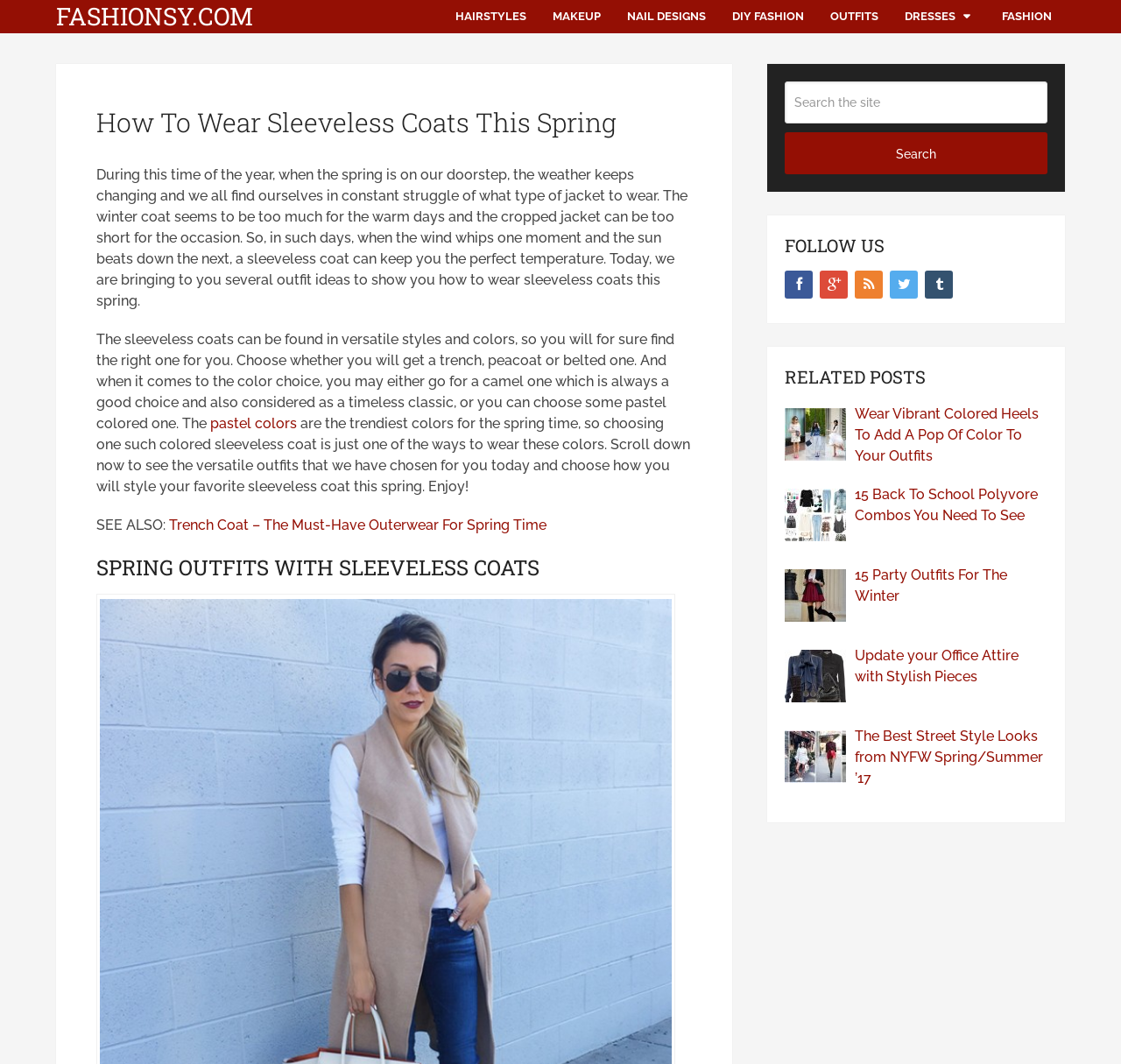Identify the bounding box coordinates of the element to click to follow this instruction: 'View related post about Wear Vibrant Colored Heels'. Ensure the coordinates are four float values between 0 and 1, provided as [left, top, right, bottom].

[0.7, 0.379, 0.934, 0.439]